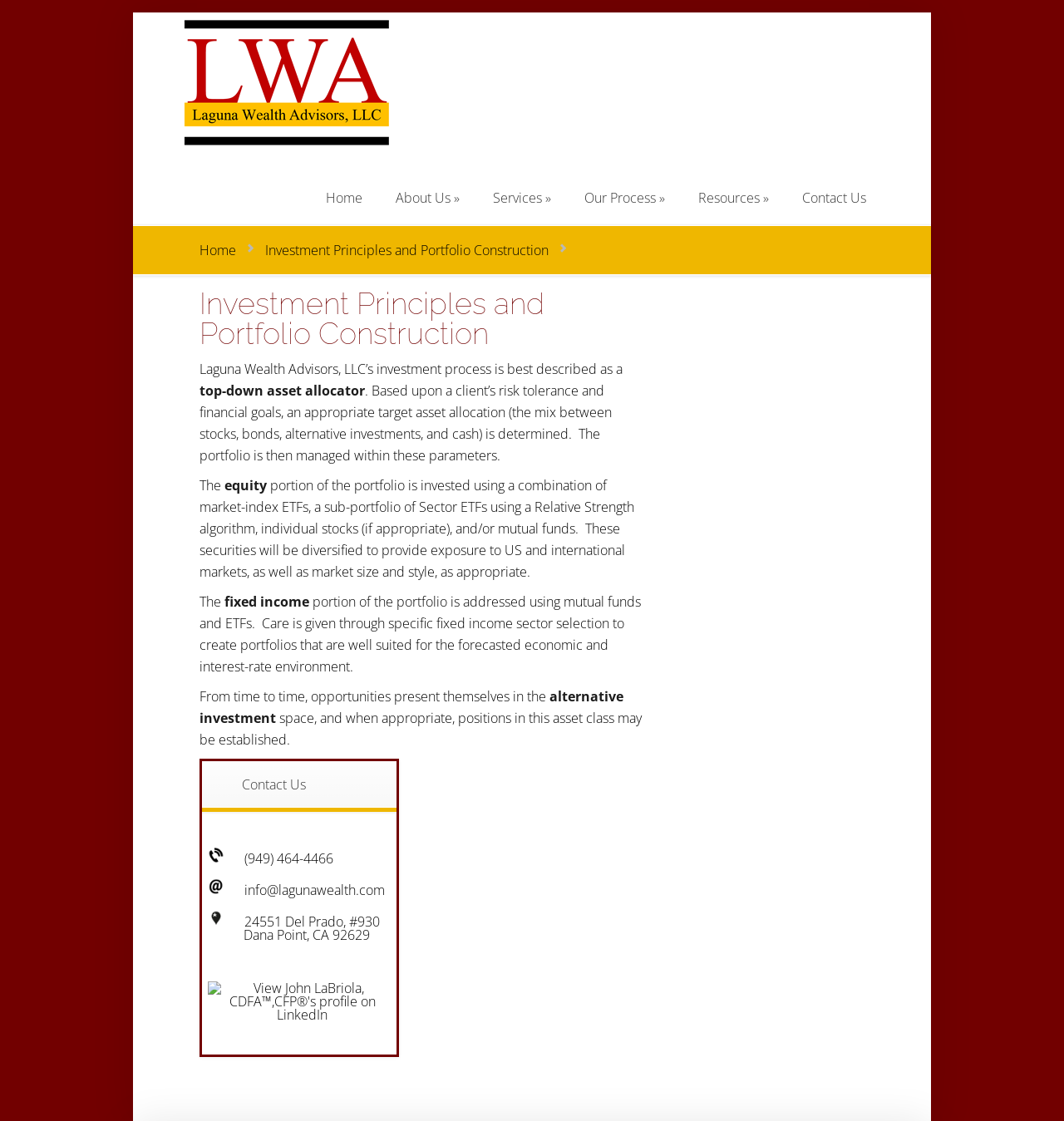Extract the bounding box coordinates for the UI element described as: "About UsAbout Us".

[0.358, 0.16, 0.446, 0.193]